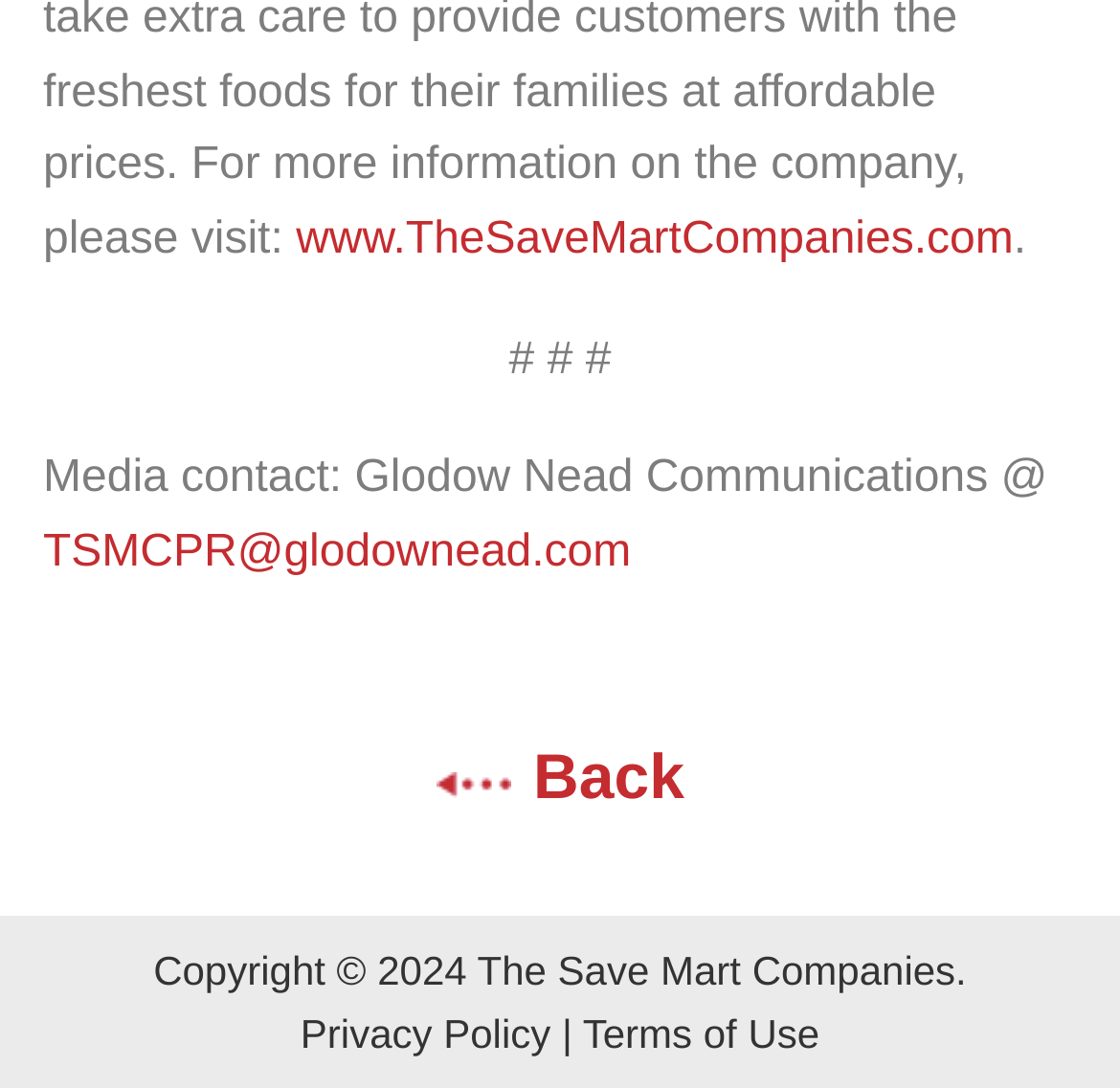Use the details in the image to answer the question thoroughly: 
What is the company name?

The company name can be found in the link at the top of the webpage, which reads 'www.TheSaveMartCompanies.com'. This suggests that the webpage is related to The Save Mart Companies.